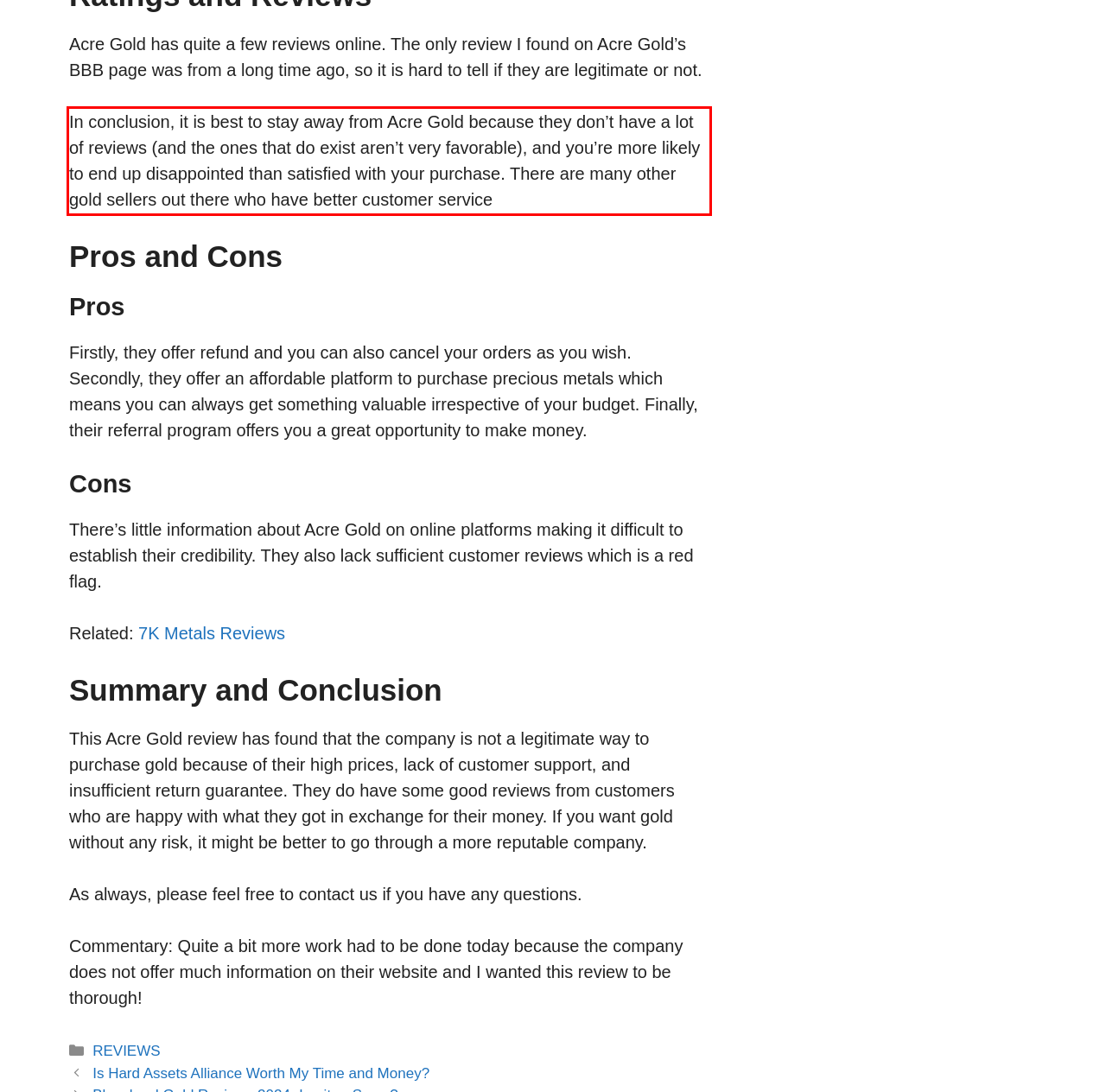Examine the screenshot of the webpage, locate the red bounding box, and perform OCR to extract the text contained within it.

In conclusion, it is best to stay away from Acre Gold because they don’t have a lot of reviews (and the ones that do exist aren’t very favorable), and you’re more likely to end up disappointed than satisfied with your purchase. There are many other gold sellers out there who have better customer service